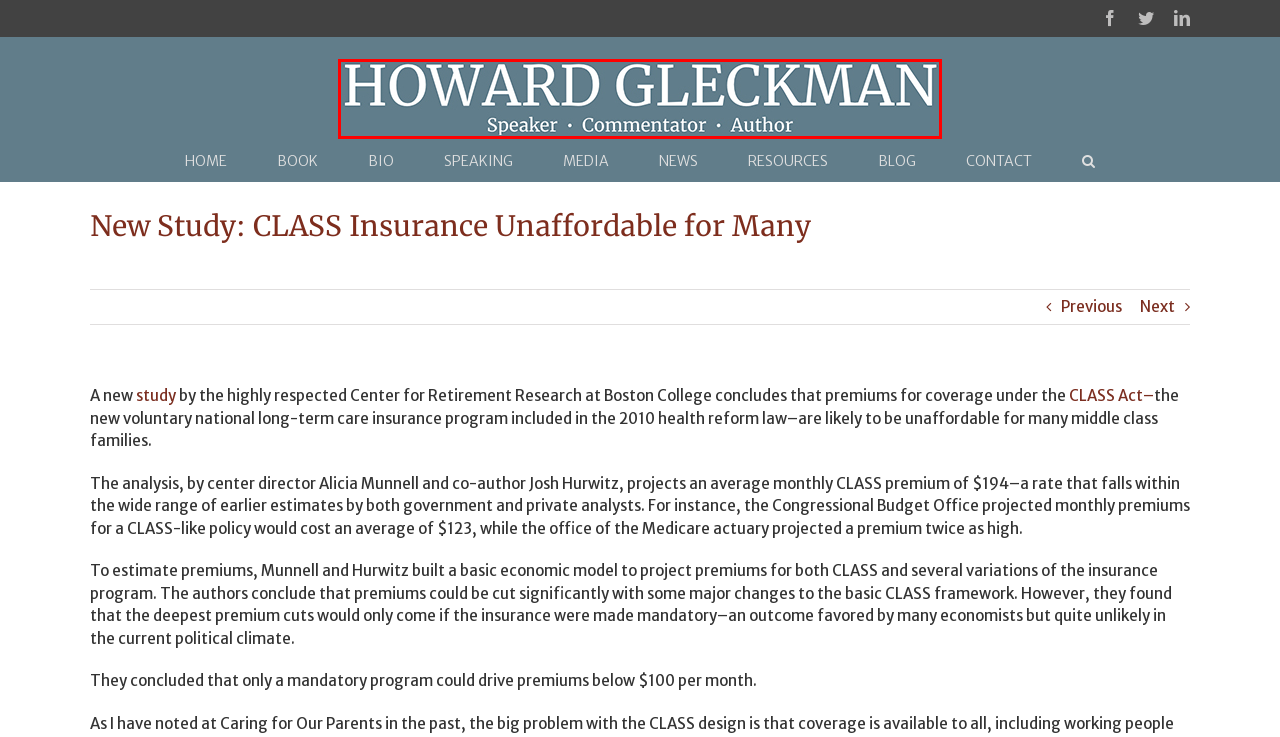You have a screenshot of a webpage with a red bounding box around an element. Choose the best matching webpage description that would appear after clicking the highlighted element. Here are the candidates:
A. Caring for our Parents - Howard Gleckman
B. Biography - Howard Gleckman
C. Home - Howard Gleckman
D. Latest News - Howard Gleckman
E. HHS' Sebelius: CLASS Sustainability "Non-Negotiable" - Howard Gleckman
F. Speaking - Howard Gleckman
G. The Coming Budget Freeze on Elder Care, and What to Do About It - Howard Gleckman
H. Contact - Howard Gleckman

C